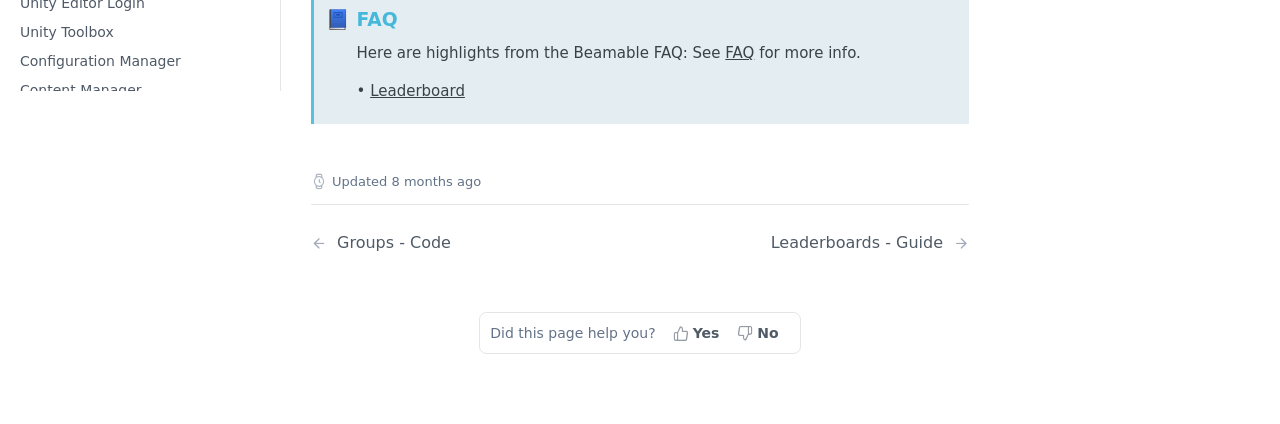Point out the bounding box coordinates of the section to click in order to follow this instruction: "Show subpages for Theme Manager".

[0.008, 0.334, 0.016, 0.367]